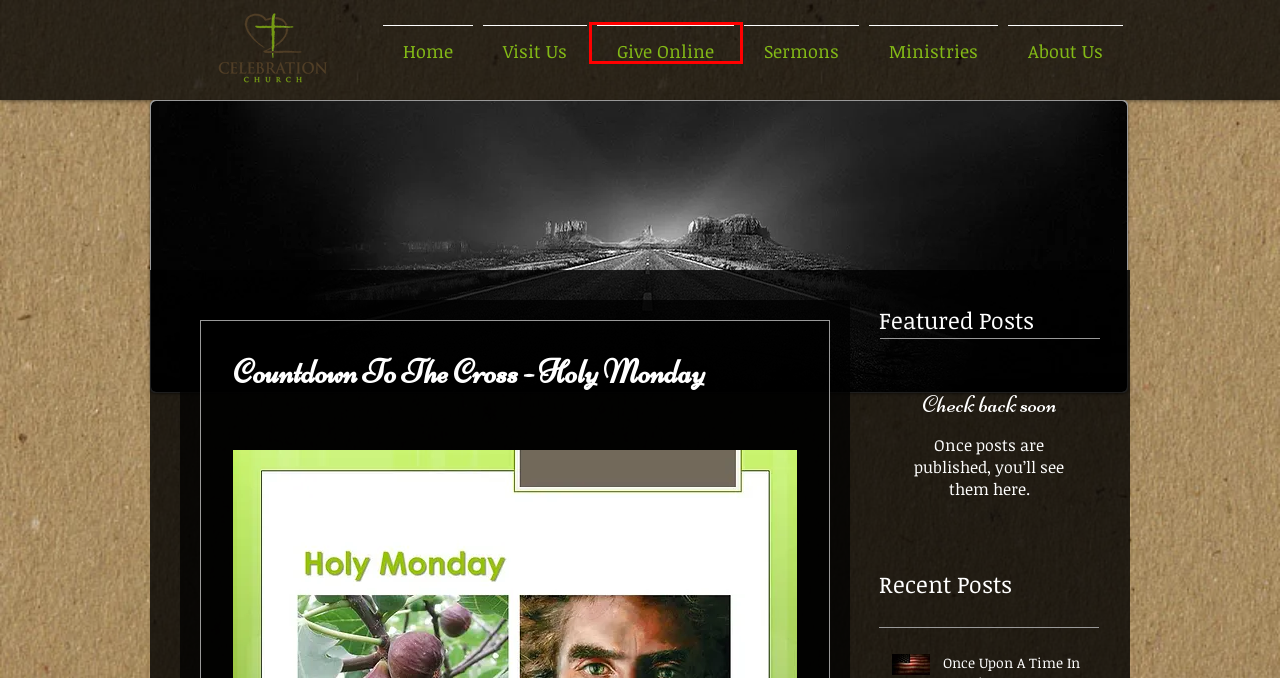You have been given a screenshot of a webpage with a red bounding box around a UI element. Select the most appropriate webpage description for the new webpage that appears after clicking the element within the red bounding box. The choices are:
A. Visit Us | celebration-2
B. About Us | celebration-2
C. Celebration Church Phoenix, AZ
D. Love God | celebration-2
E. Ministries | celebration-2
F. Who'll Take the Son?
G. Son | celebration-2
H. Give Online | celebration-2

H